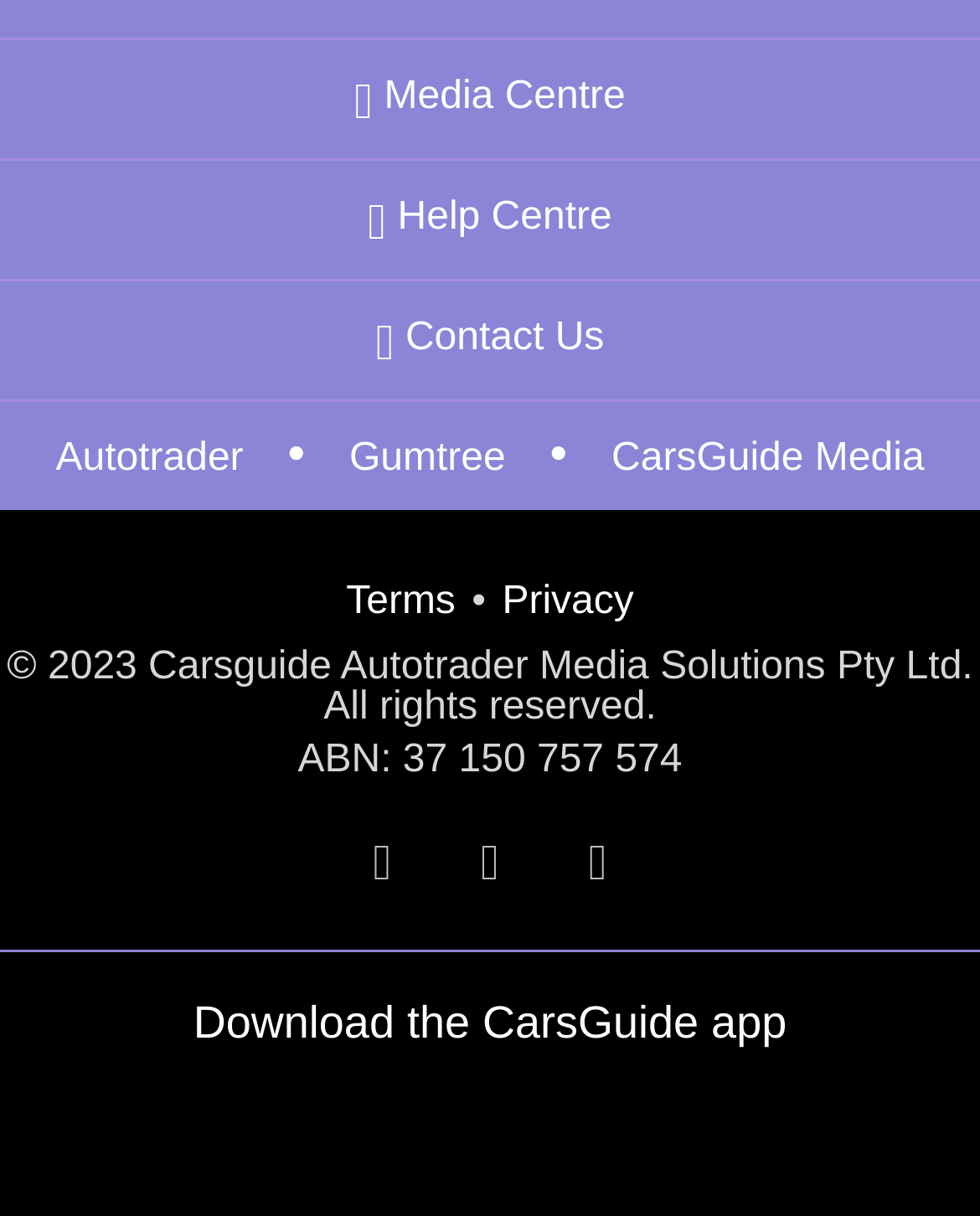Based on the image, please elaborate on the answer to the following question:
What is the name of the app that can be downloaded?

I found the answer by looking at the text at the bottom of the webpage, which states 'Download the CarsGuide app'.